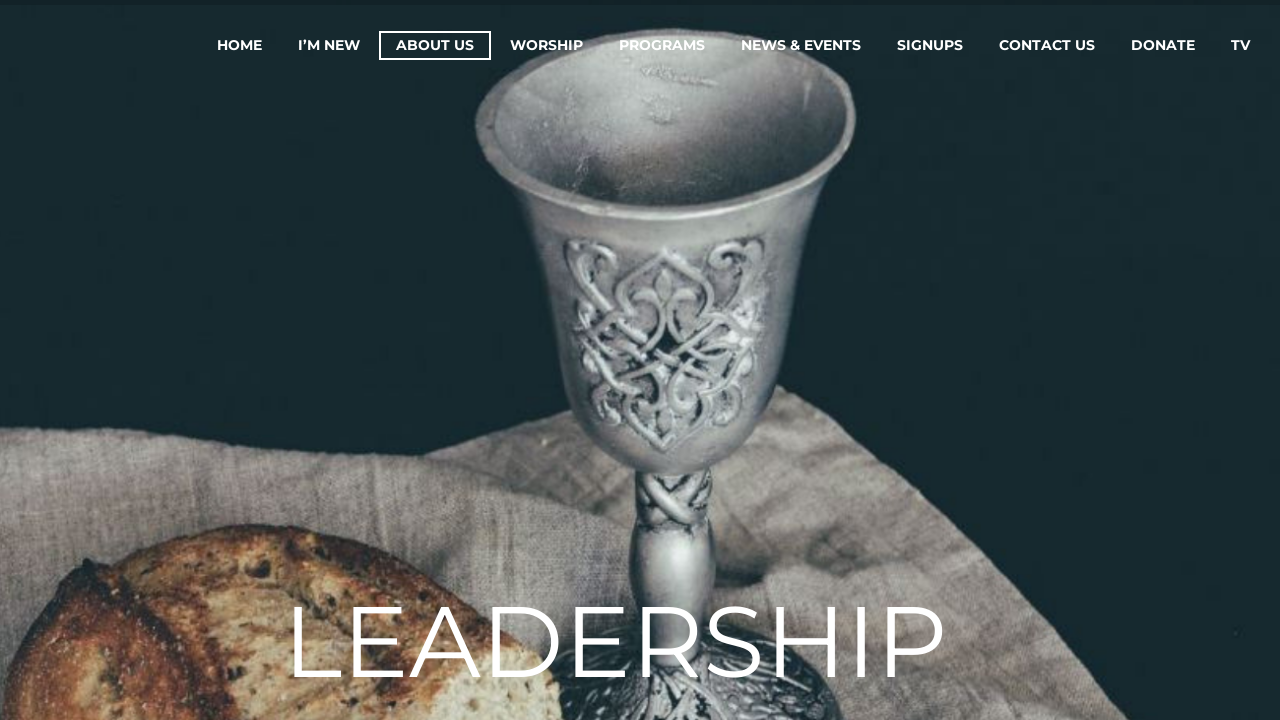Find and provide the bounding box coordinates for the UI element described here: "News & Event". The coordinates should be given as four float numbers between 0 and 1: [left, top, right, bottom].

None